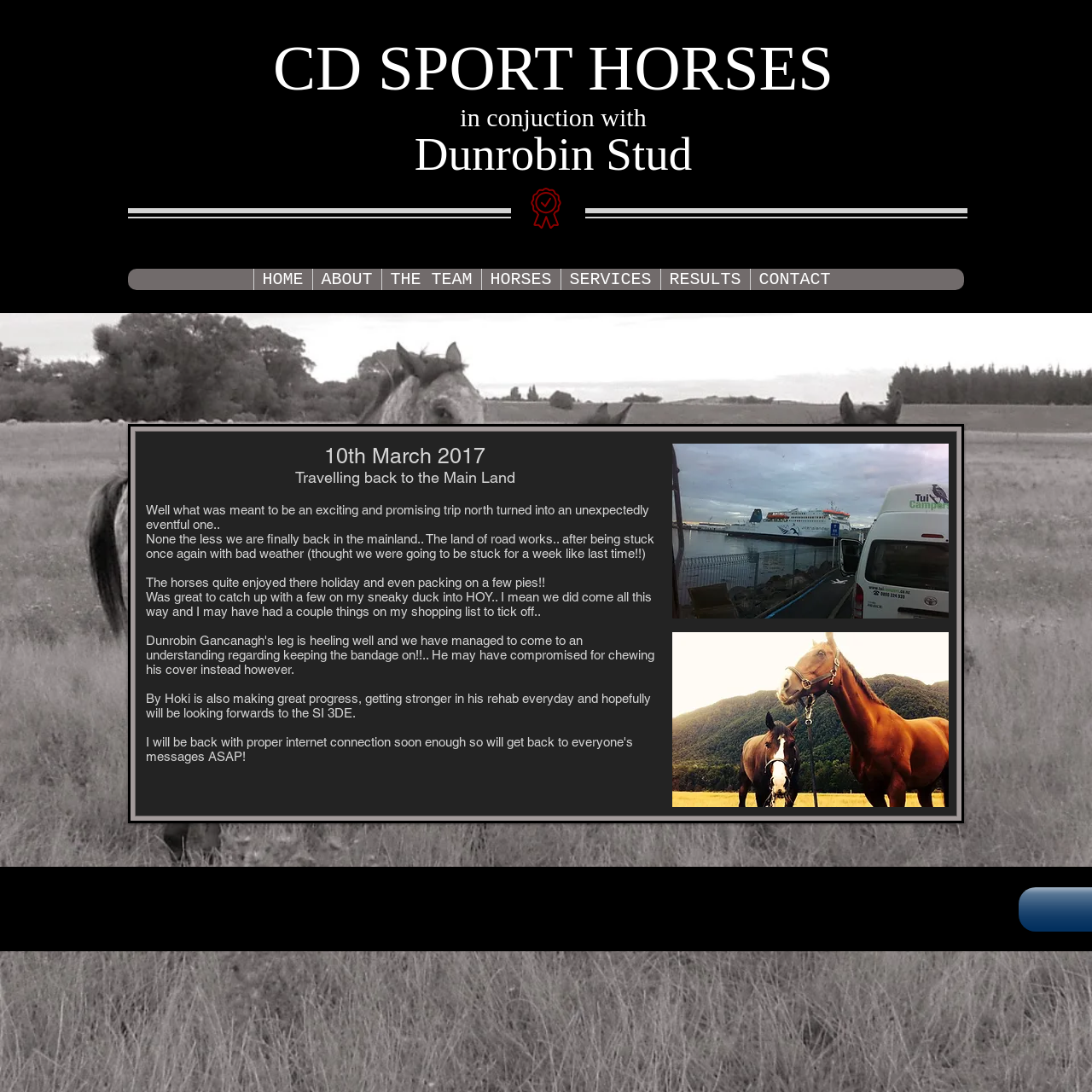Using the elements shown in the image, answer the question comprehensively: What is the event mentioned in the news article?

The event mentioned in the news article is the SI 3DE, which is likely a horse riding competition or event. This can be inferred from the text 'hopefully will be looking forwards to the SI 3DE' which suggests that the horse, By Hoki, is preparing for this event.